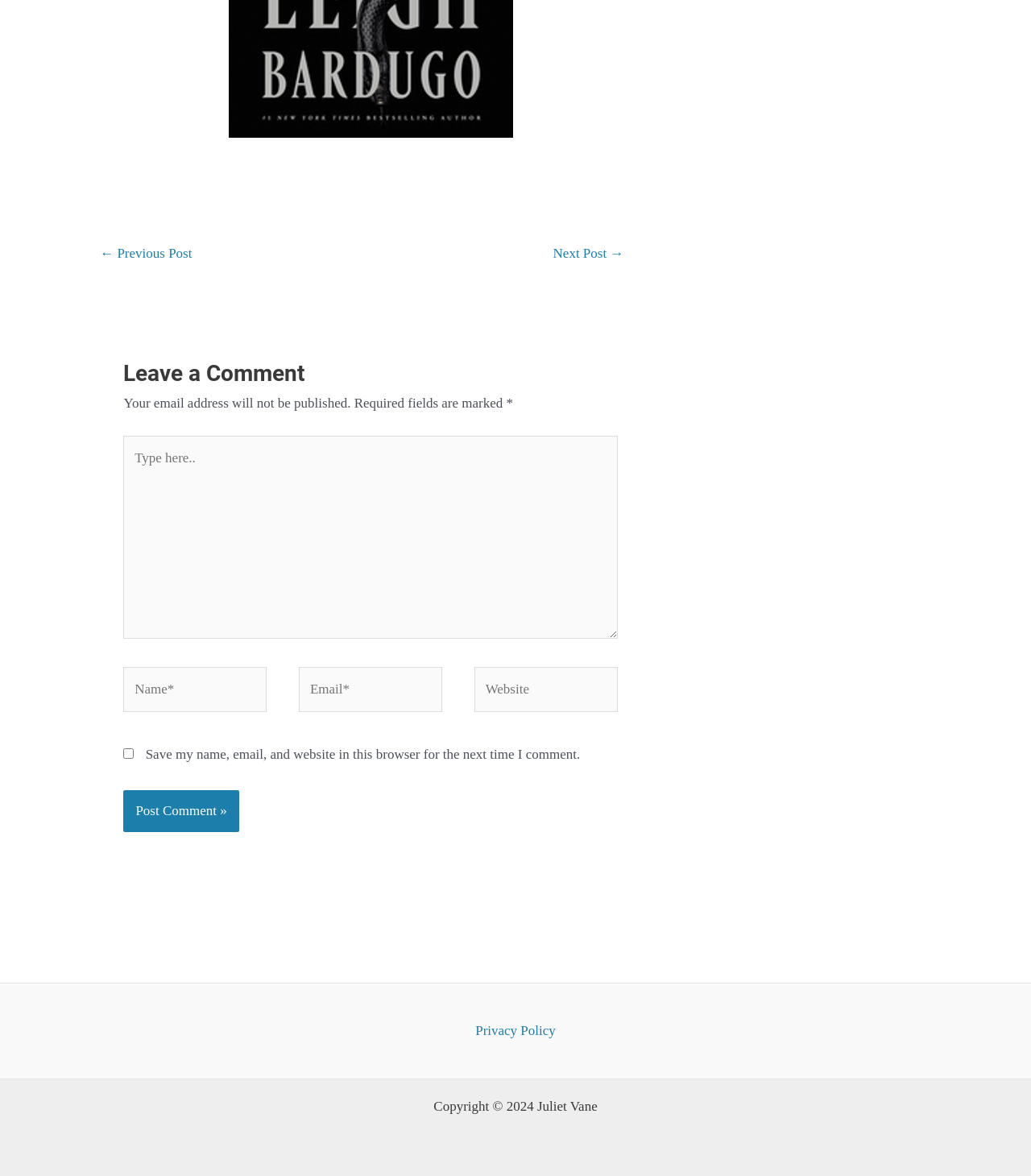What is the label of the button at the bottom of the comment form?
Please use the image to provide an in-depth answer to the question.

The button at the bottom of the comment form is labeled 'Post Comment »', indicating that it is used to submit the comment.